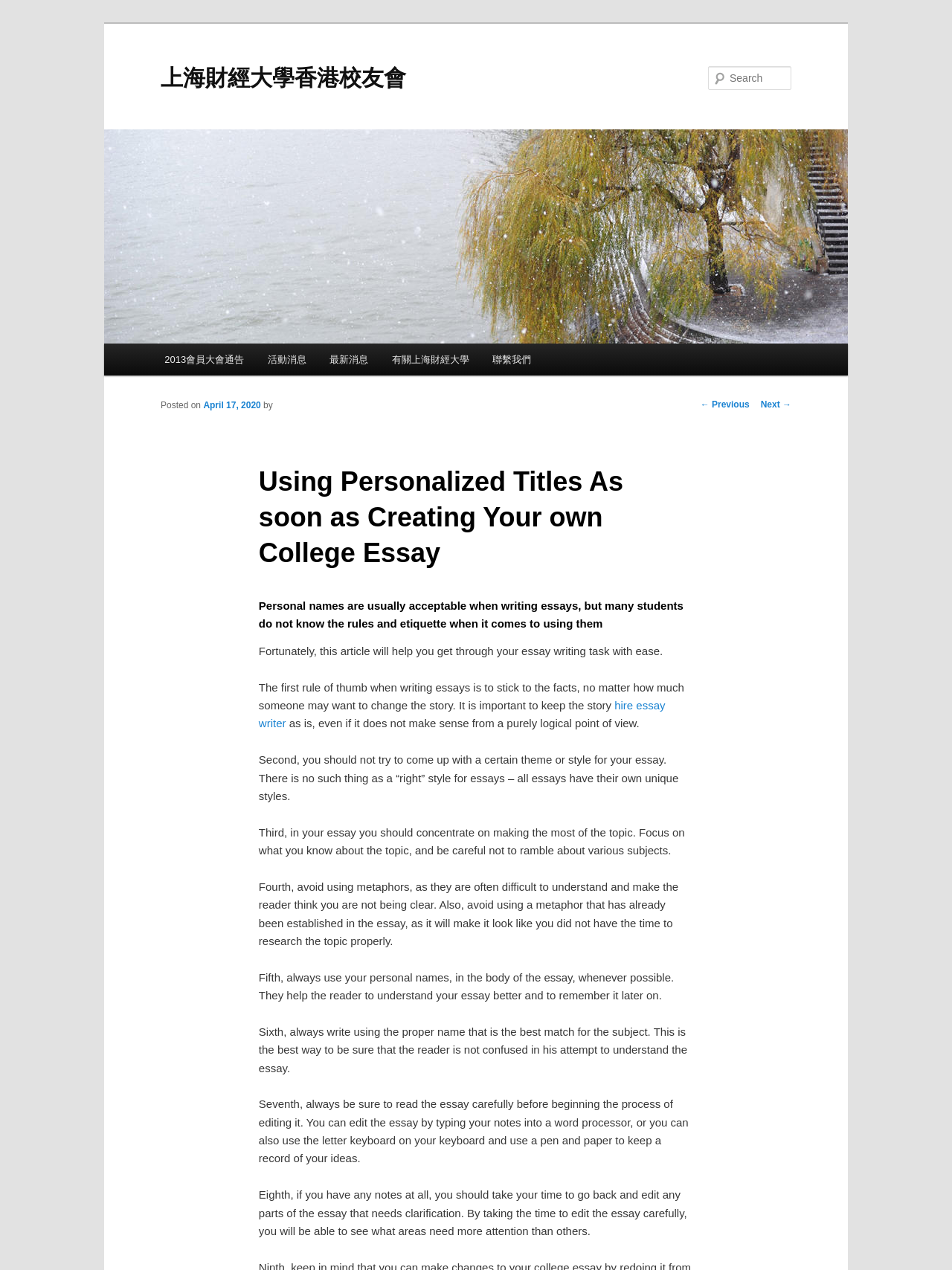Please mark the bounding box coordinates of the area that should be clicked to carry out the instruction: "Read the article 'Using Personalized Titles As soon as Creating Your own College Essay'".

[0.272, 0.356, 0.728, 0.456]